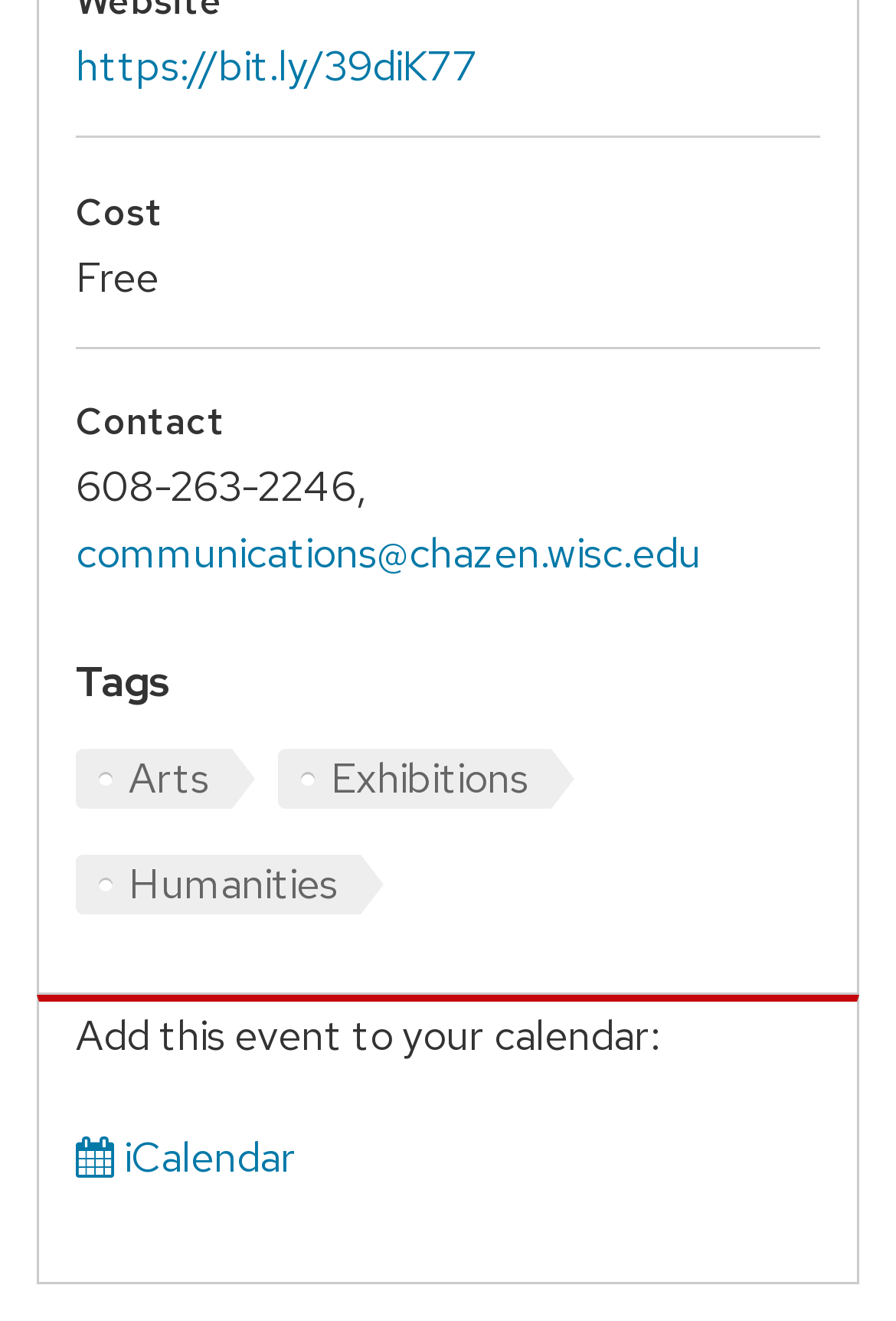What are the tags related to this event?
Please provide a single word or phrase answer based on the image.

Arts, Exhibitions, Humanities